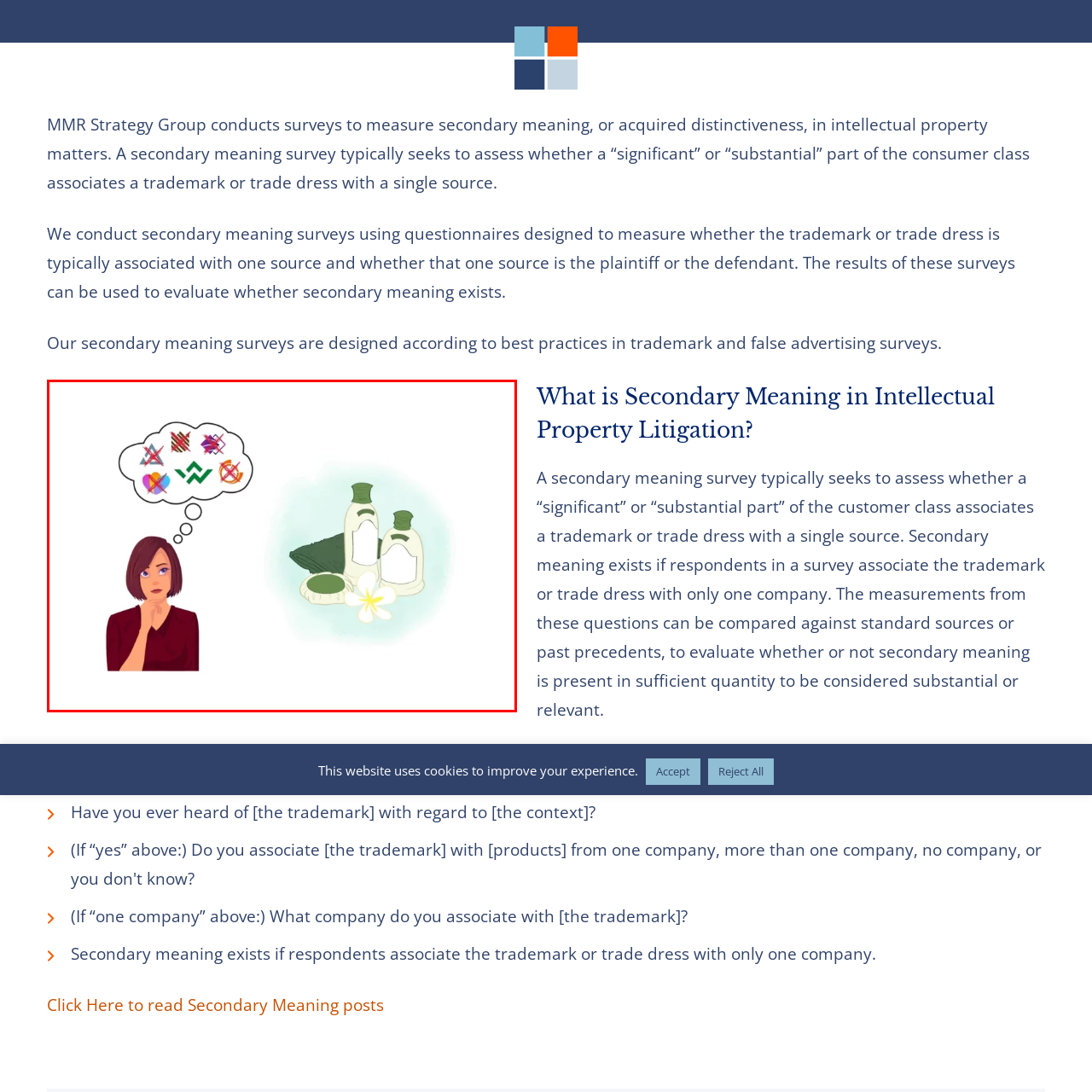Provide a detailed narrative of the image inside the red-bordered section.

The image depicts a thoughtful woman in a red top, with short dark hair and a contemplative expression, signifying her reflection on a topic. Above her, a thought bubble illustrates various crossed-out symbols and a wavy line, suggesting confusion or contemplation about product choices and preferences. To her right, two elegant bottles, possibly containing beauty or skincare products, are displayed alongside leaves and a white flower, evoking themes of natural ingredients and self-care. This juxtaposition may represent the decision-making process consumers face when evaluating trademarks and branding in the context of secondary meaning within intellectual property. The imagery highlights the importance of consumer associations with products and how these connections can significantly influence perceptions in the marketplace.